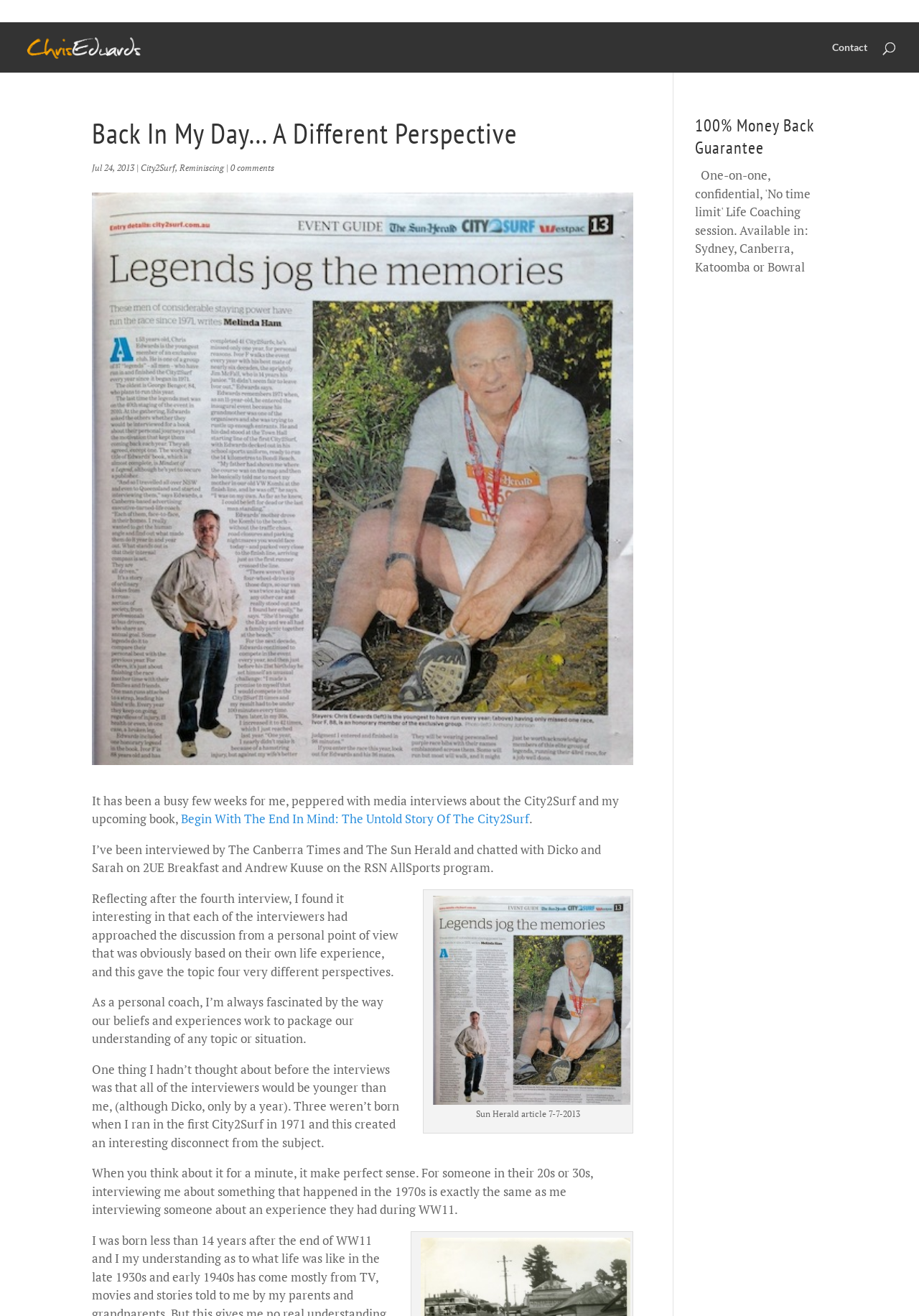Identify the bounding box coordinates for the UI element that matches this description: "Visit Website (external link)".

None